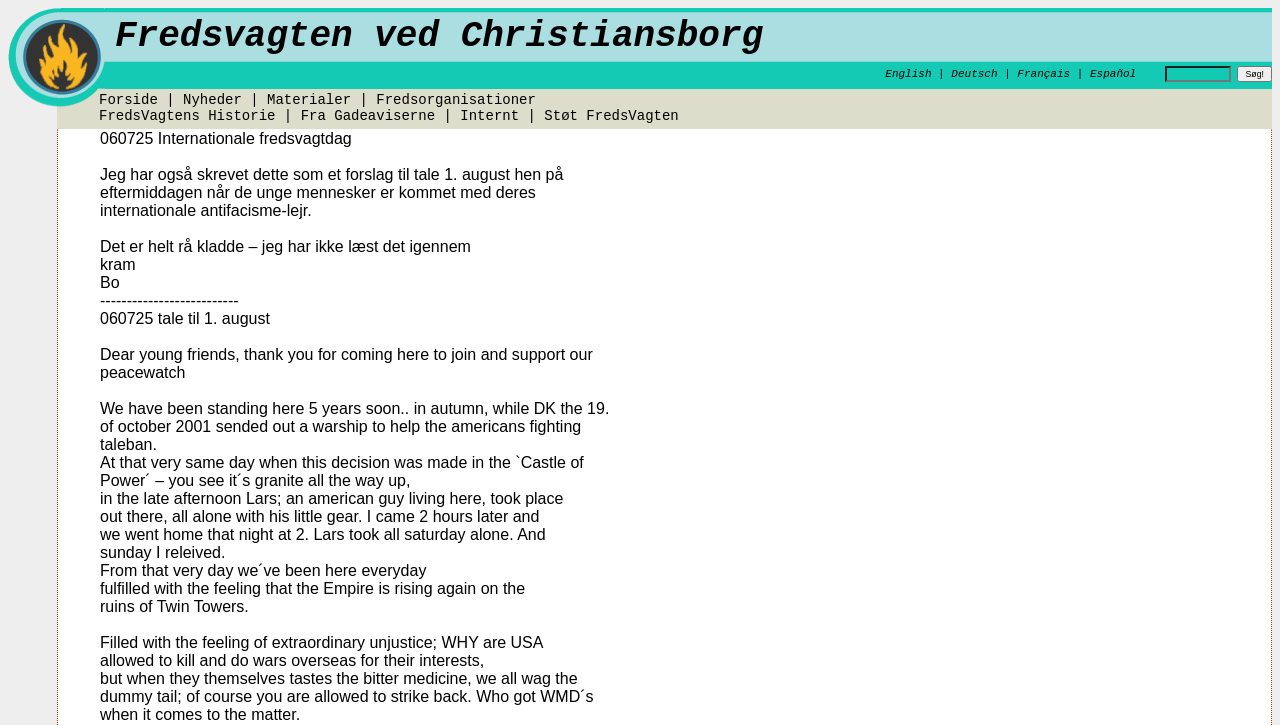How many languages can the webpage be translated to?
We need a detailed and meticulous answer to the question.

The webpage provides links to translate the content into four languages: English, Deutsch, Français, and Español, which can be found at the top right corner of the webpage.